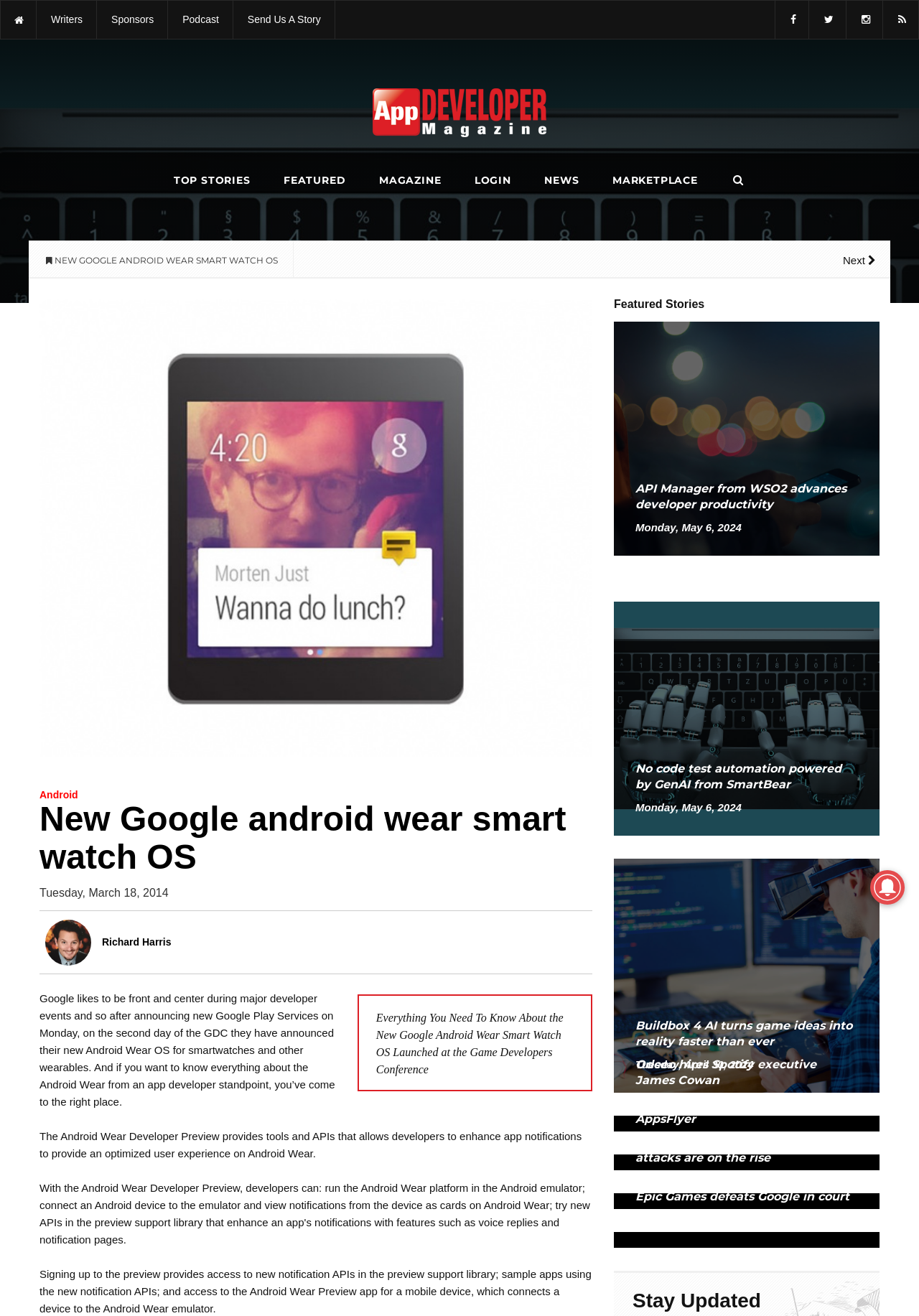Use a single word or phrase to answer this question: 
What is the name of the magazine?

App Developer Magazine